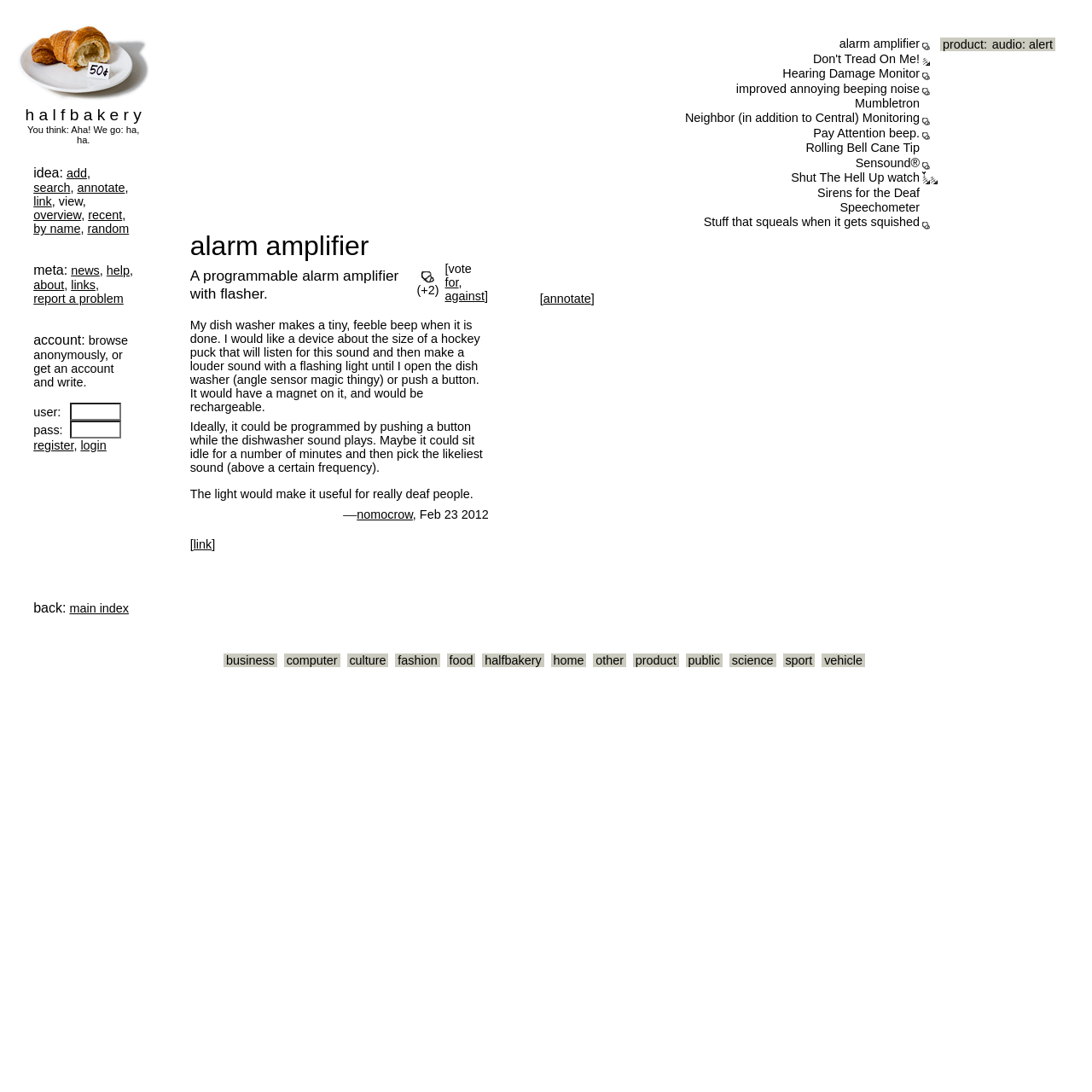Provide your answer in one word or a succinct phrase for the question: 
What is the purpose of the 'report a problem' link?

to report a problem